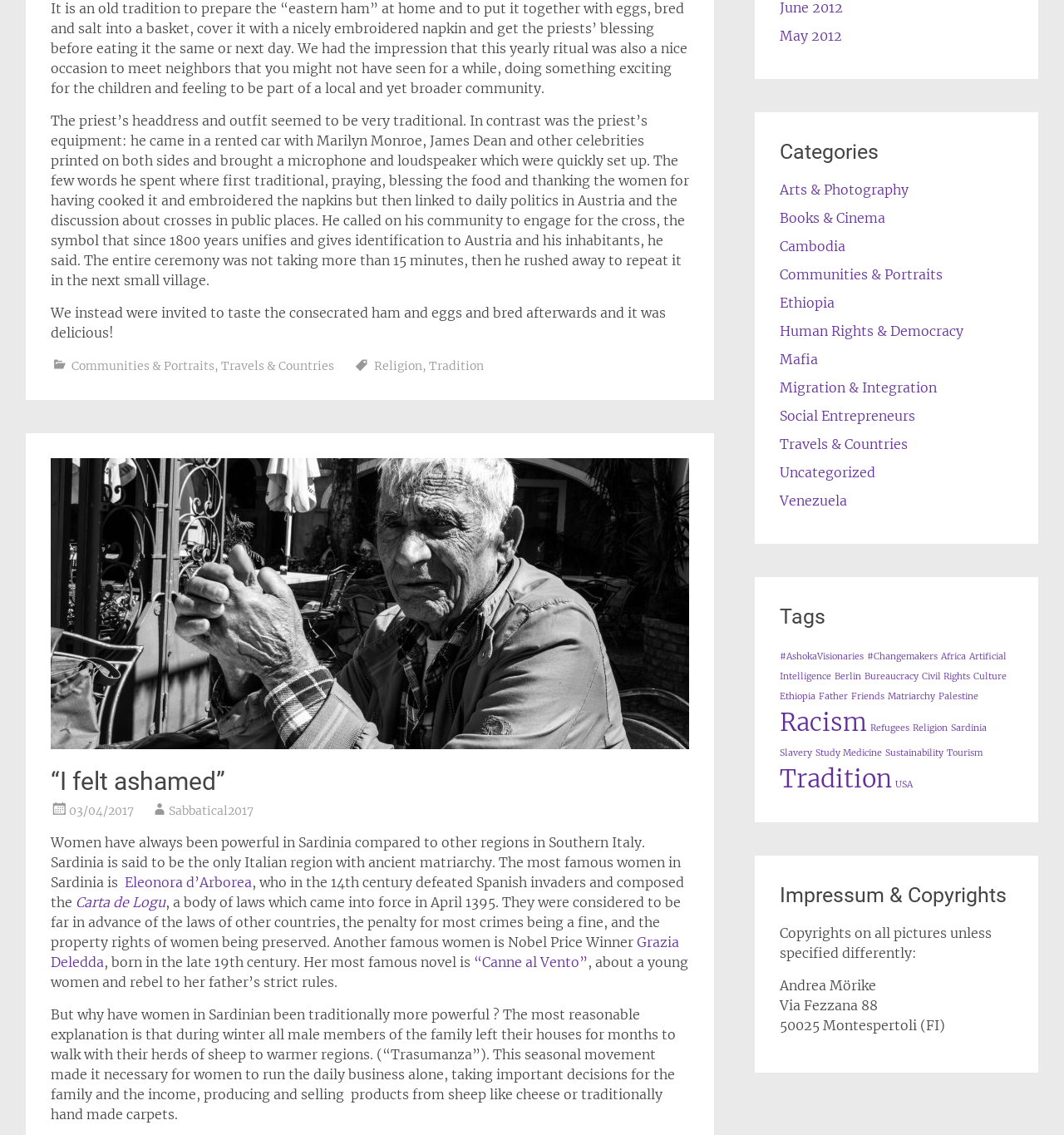Please locate the bounding box coordinates for the element that should be clicked to achieve the following instruction: "View 'Tradition' category". Ensure the coordinates are given as four float numbers between 0 and 1, i.e., [left, top, right, bottom].

[0.403, 0.316, 0.455, 0.329]